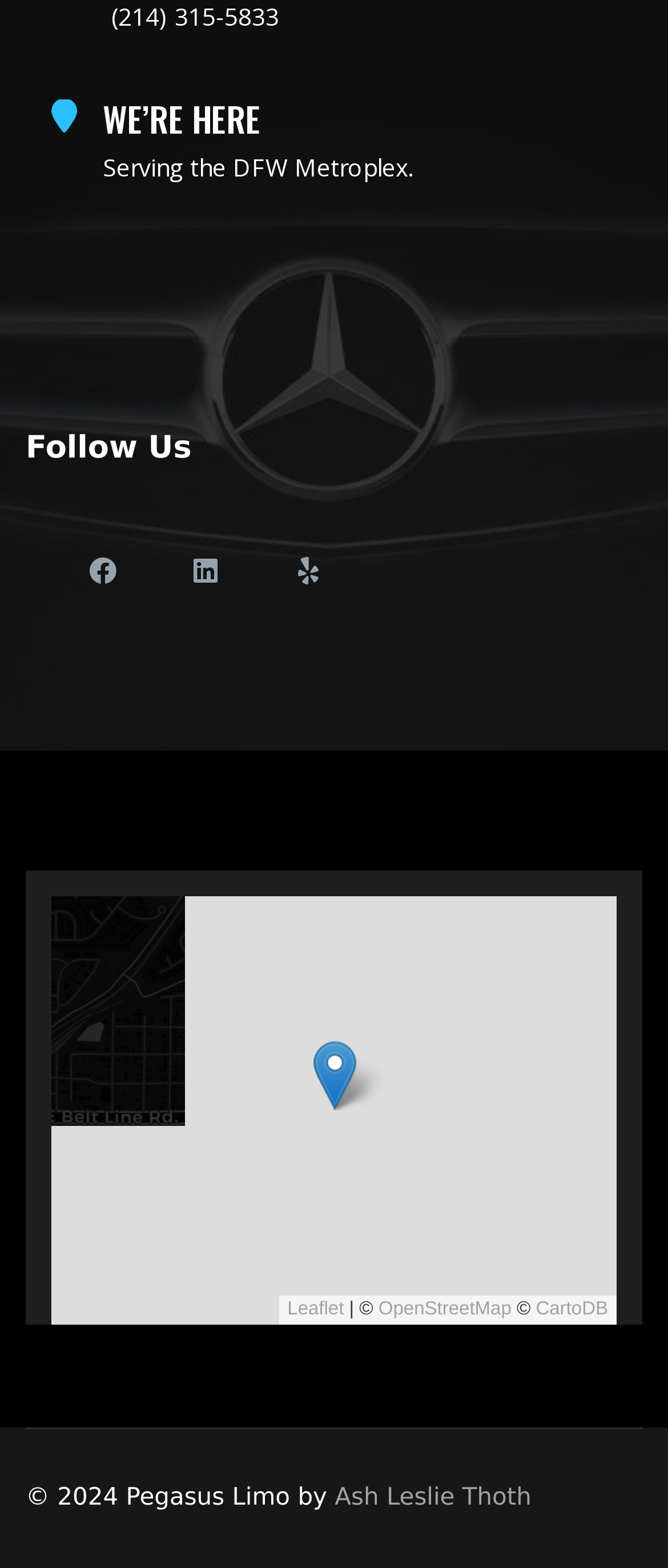Identify the bounding box coordinates for the element that needs to be clicked to fulfill this instruction: "Call the phone number". Provide the coordinates in the format of four float numbers between 0 and 1: [left, top, right, bottom].

[0.167, 0.0, 0.418, 0.021]